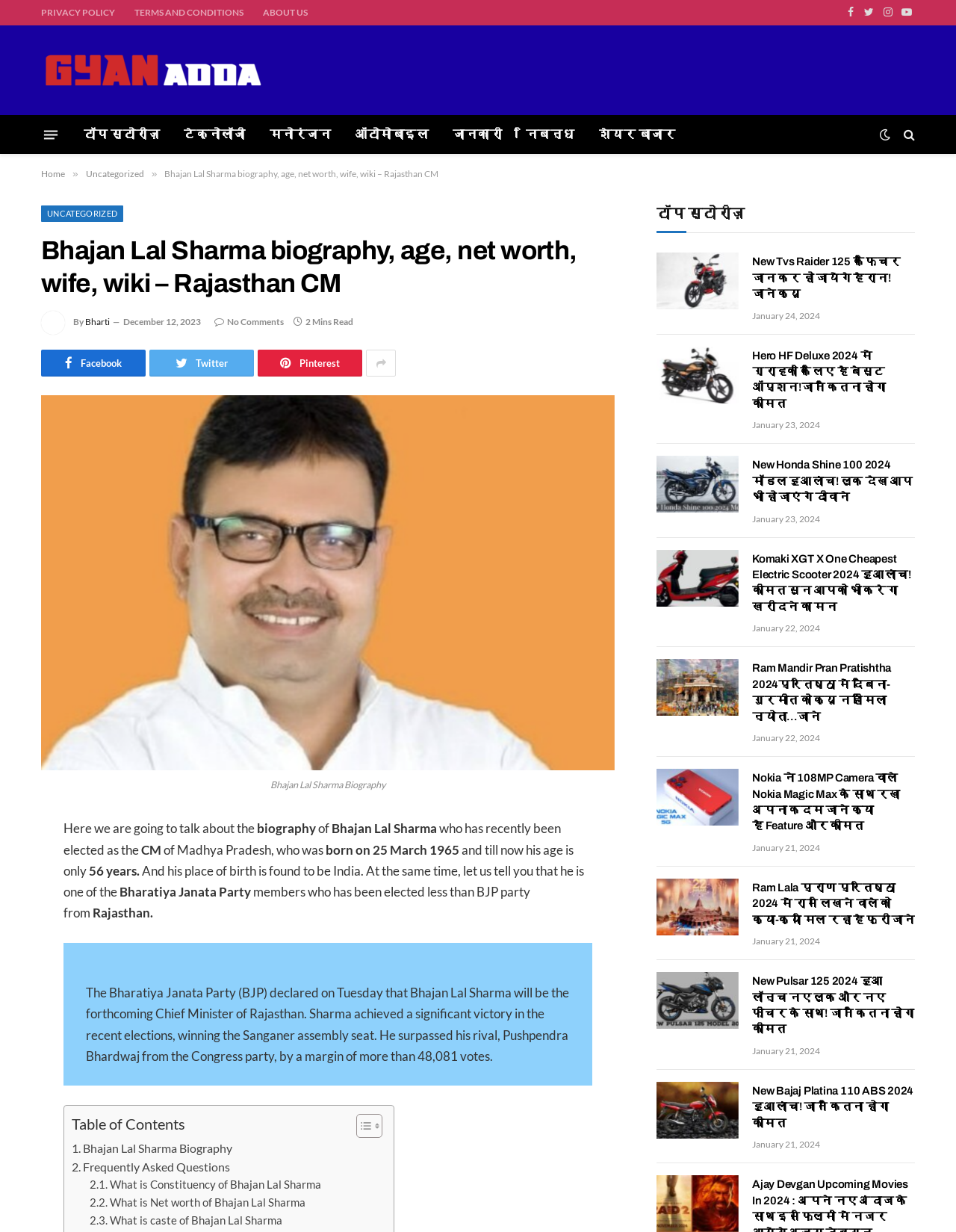Extract the bounding box coordinates for the described element: "aria-label="Table of Content"". The coordinates should be represented as four float numbers between 0 and 1: [left, top, right, bottom].

[0.361, 0.903, 0.396, 0.924]